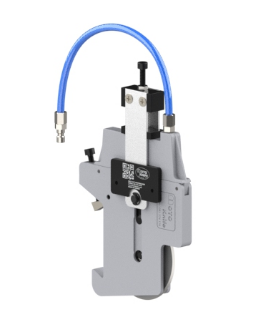Paint a vivid picture of the image with your description.

The image showcases the MT-C121 Easy Clamp Pneumatic Knifeholder, an innovative tool designed for efficient slitting applications. This knifeholder features a quick locking mechanism that simplifies operation, allowing users to secure it onto a guide-bar effortlessly and without the need for tools. The device is equipped with a pneumatic system, highlighted by a blue air hose that connects to a compliant air supply, ensuring smooth operation during slitting tasks. Engineered for versatility, the MT-C121 is suitable for a variety of materials including light rubber, paper, cloth, and plastic films, making it a valuable addition to any production setup focused on efficiency and quality. Its design emphasizes convenience and safety, preventing over-tightening that could damage the tool, which enhances its longevity and productivity in various applications.